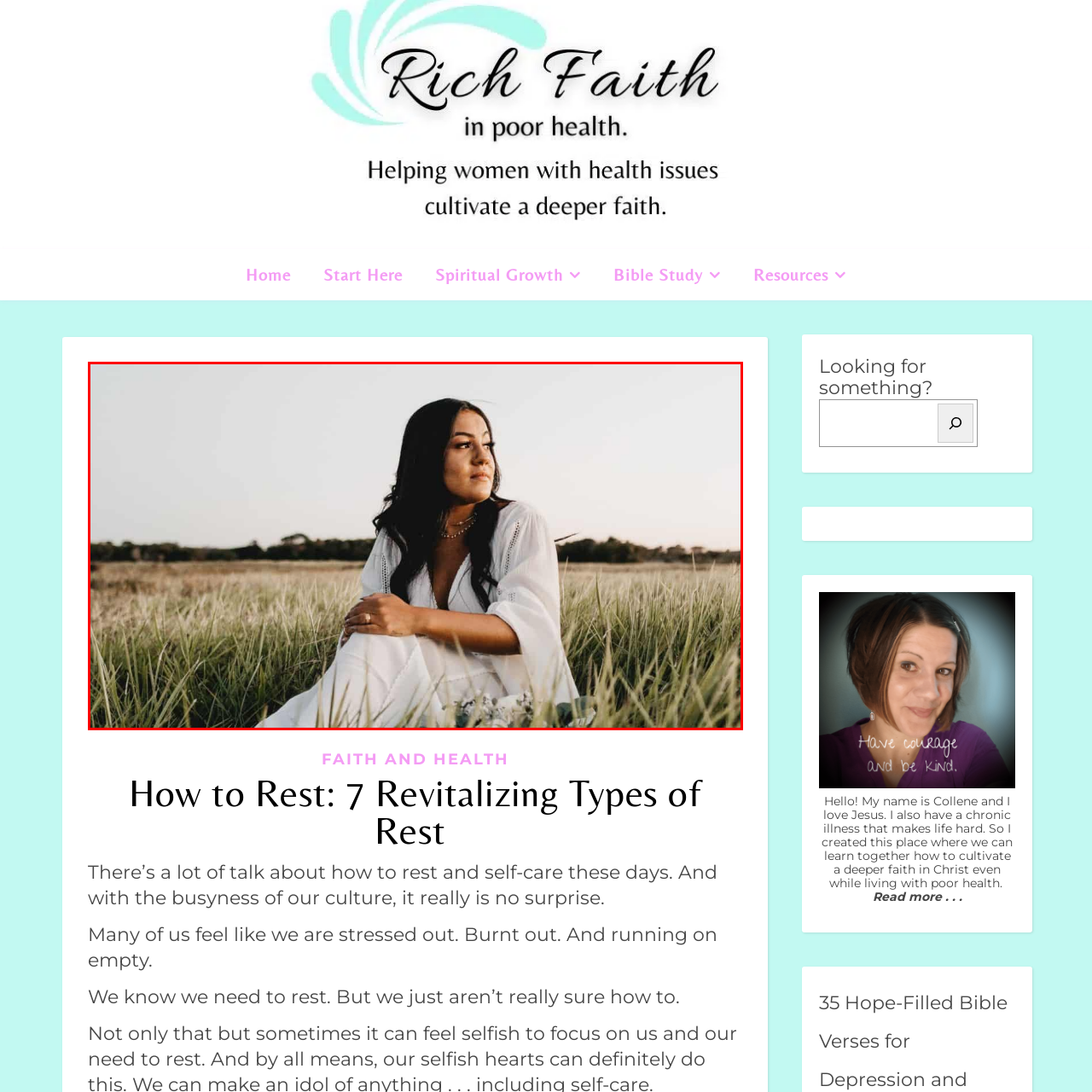What is the color of the woman's outfit?
Examine the content inside the red bounding box in the image and provide a thorough answer to the question based on that visual information.

The caption describes the woman's outfit as 'flowing white', which suggests that the dominant color of her clothing is white.